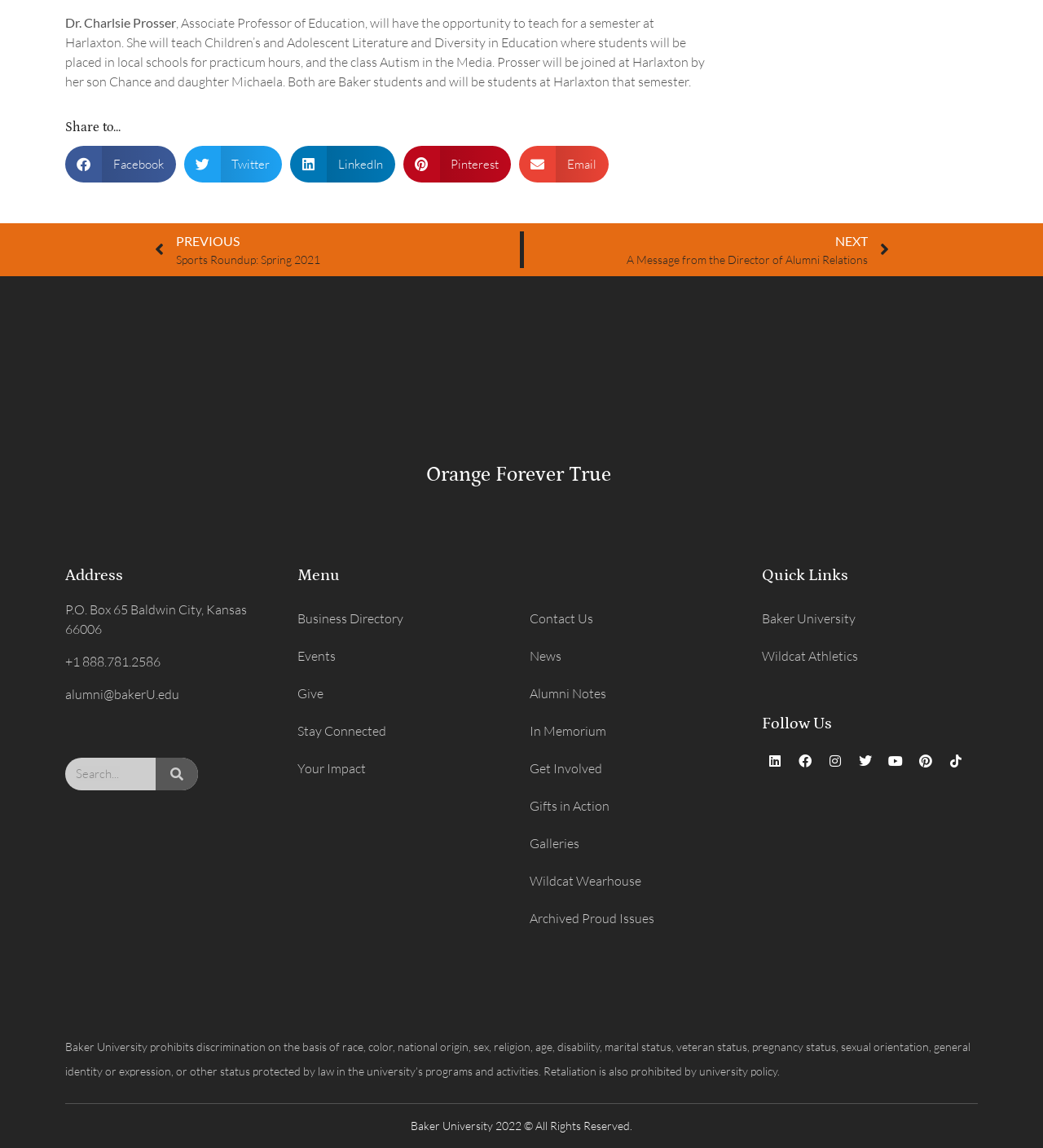Locate the bounding box coordinates of the clickable part needed for the task: "Contact Us".

[0.508, 0.522, 0.715, 0.555]